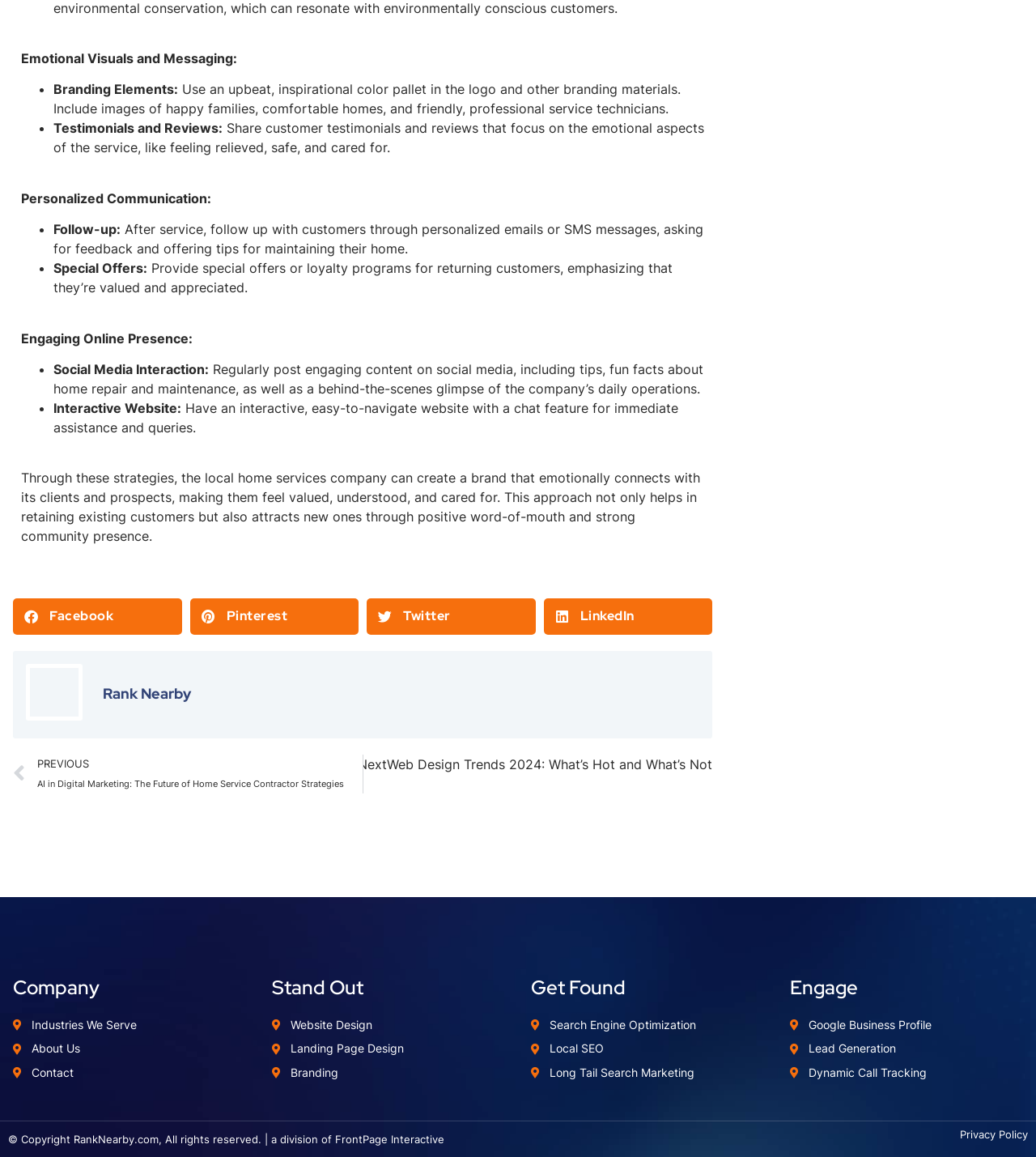What is the purpose of the 'Follow-up' strategy?
We need a detailed and exhaustive answer to the question. Please elaborate.

According to the webpage, the 'Follow-up' strategy involves following up with customers through personalized emails or SMS messages, asking for feedback and offering tips for maintaining their home, in order to provide a more personalized and caring experience for customers.